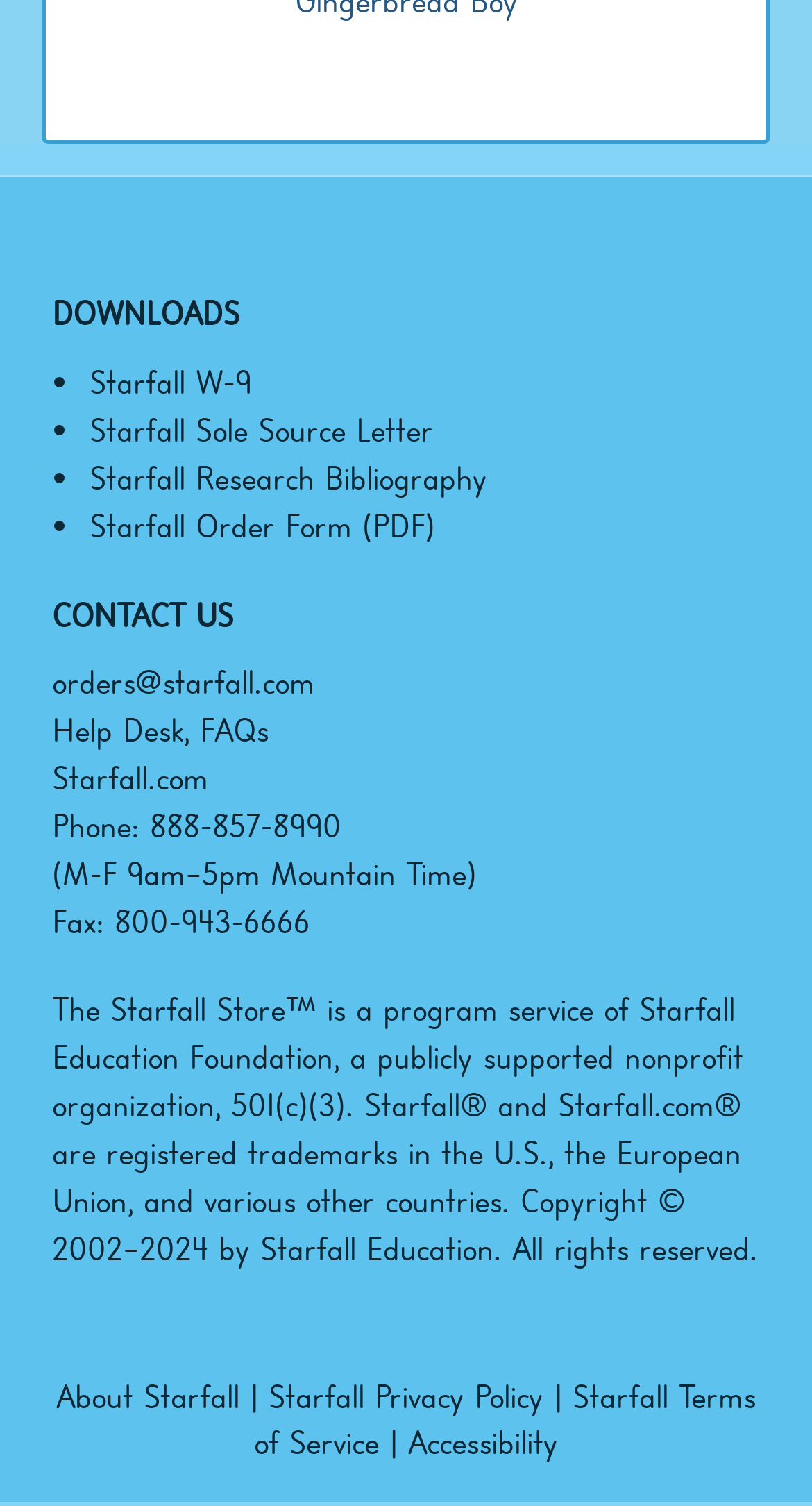Please find the bounding box coordinates for the clickable element needed to perform this instruction: "learn about Starfall".

[0.069, 0.886, 0.295, 0.969]